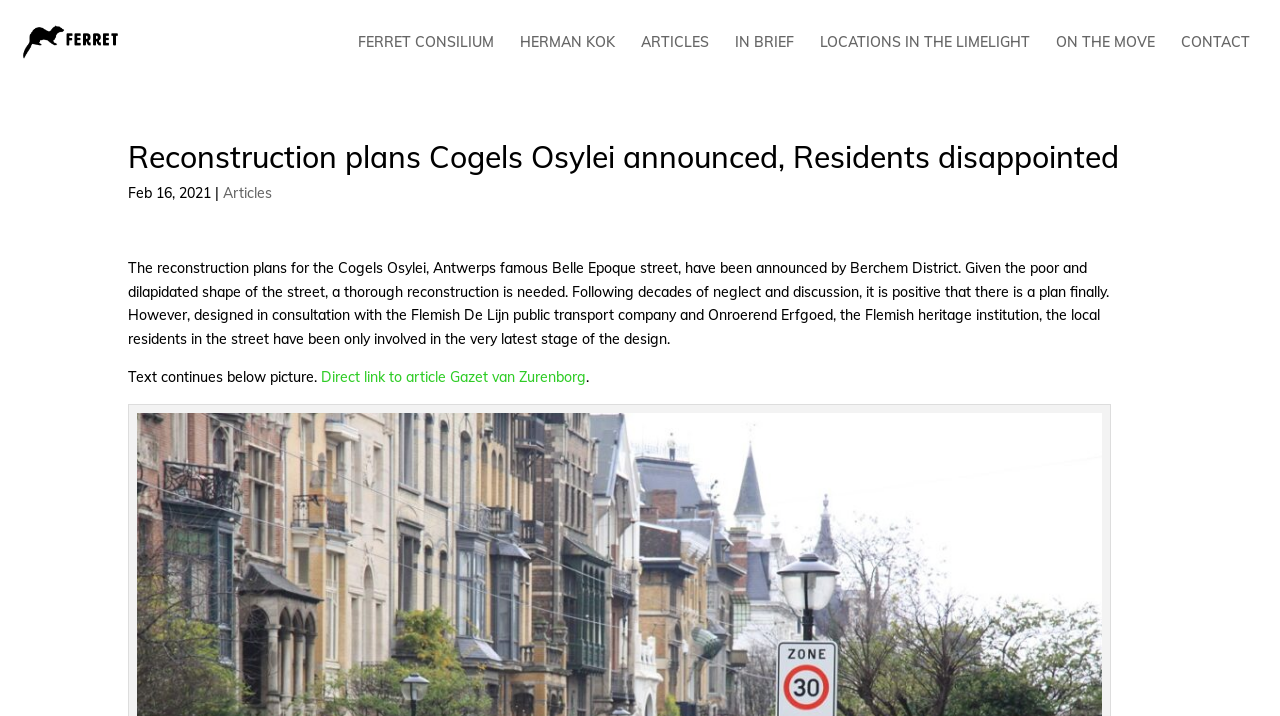What is the name of the publication linked to the article?
Refer to the image and provide a one-word or short phrase answer.

Gazet van Zurenborg